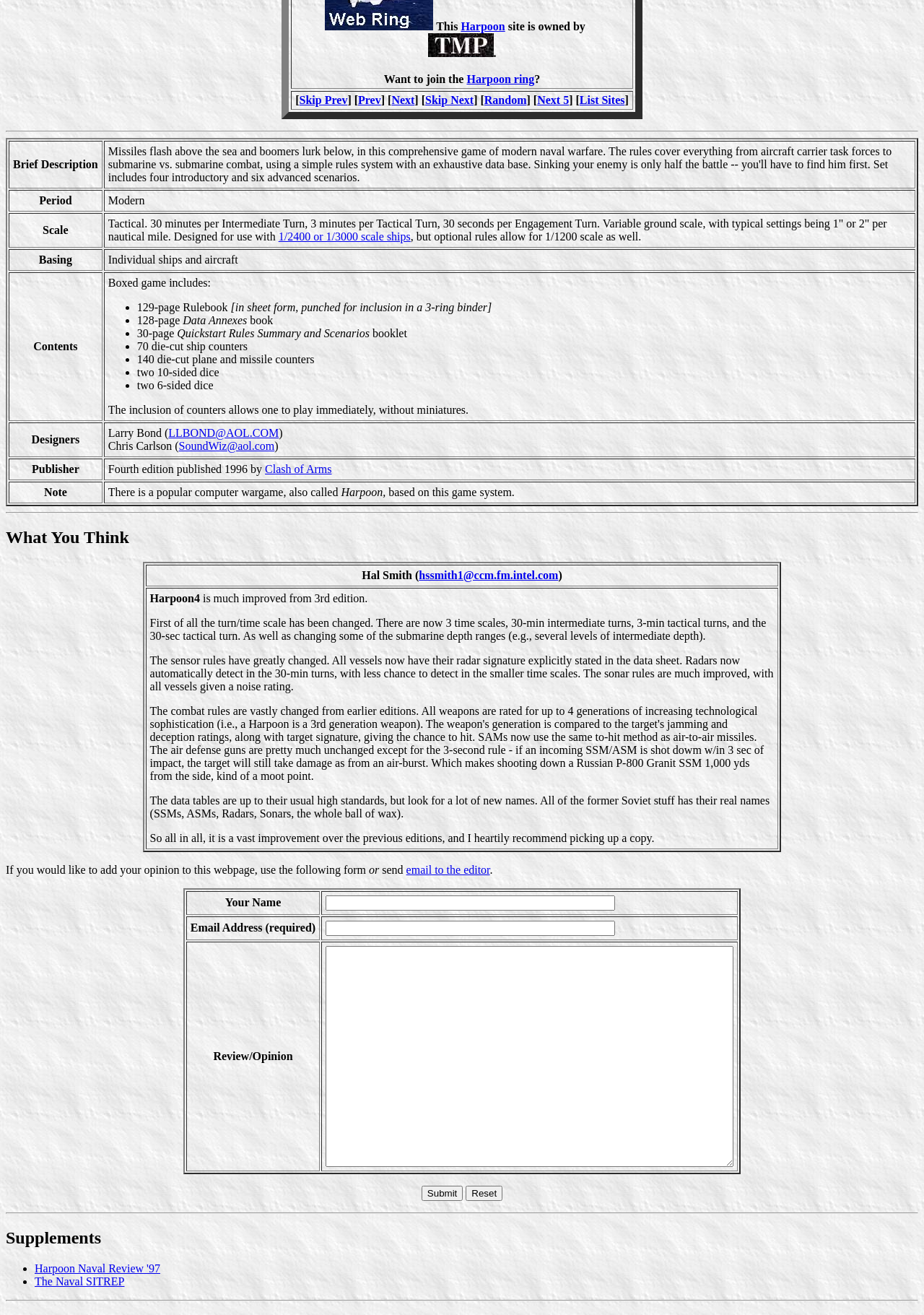Given the description of the UI element: "Harpoon Naval Review '97", predict the bounding box coordinates in the form of [left, top, right, bottom], with each value being a float between 0 and 1.

[0.038, 0.96, 0.173, 0.969]